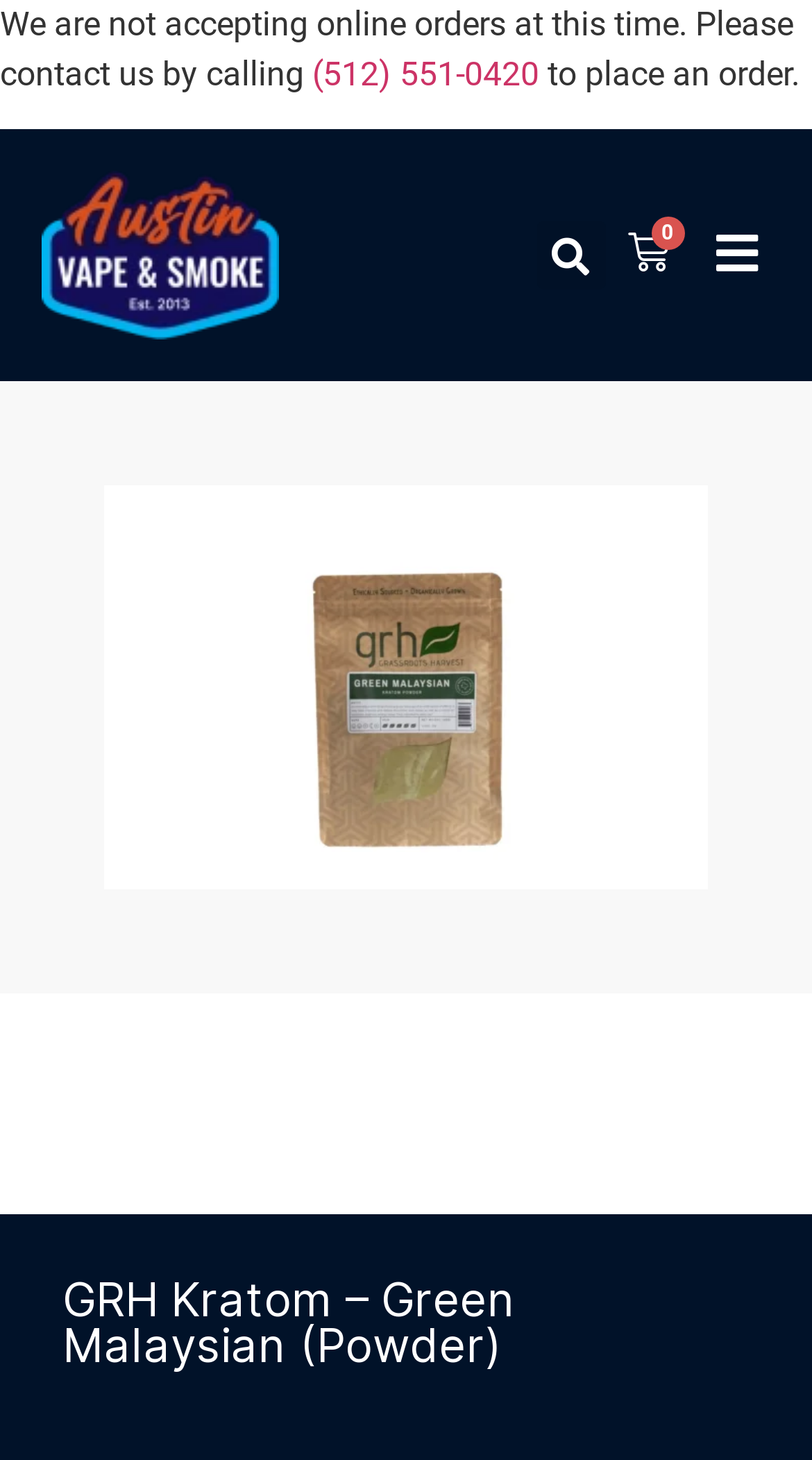Can users log in or register on this page?
Answer the question with a single word or phrase by looking at the picture.

Yes